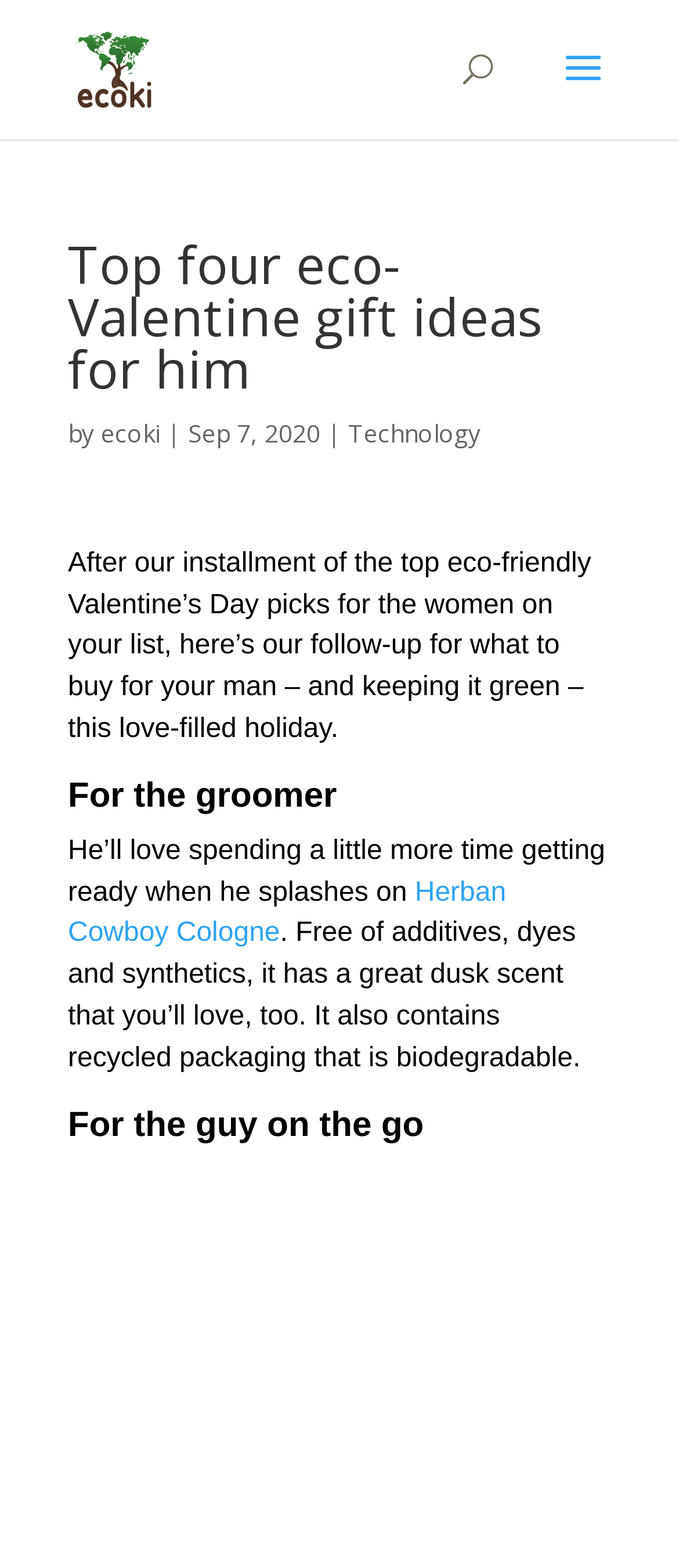Respond to the question below with a single word or phrase:
What is the date of the article?

Sep 7, 2020